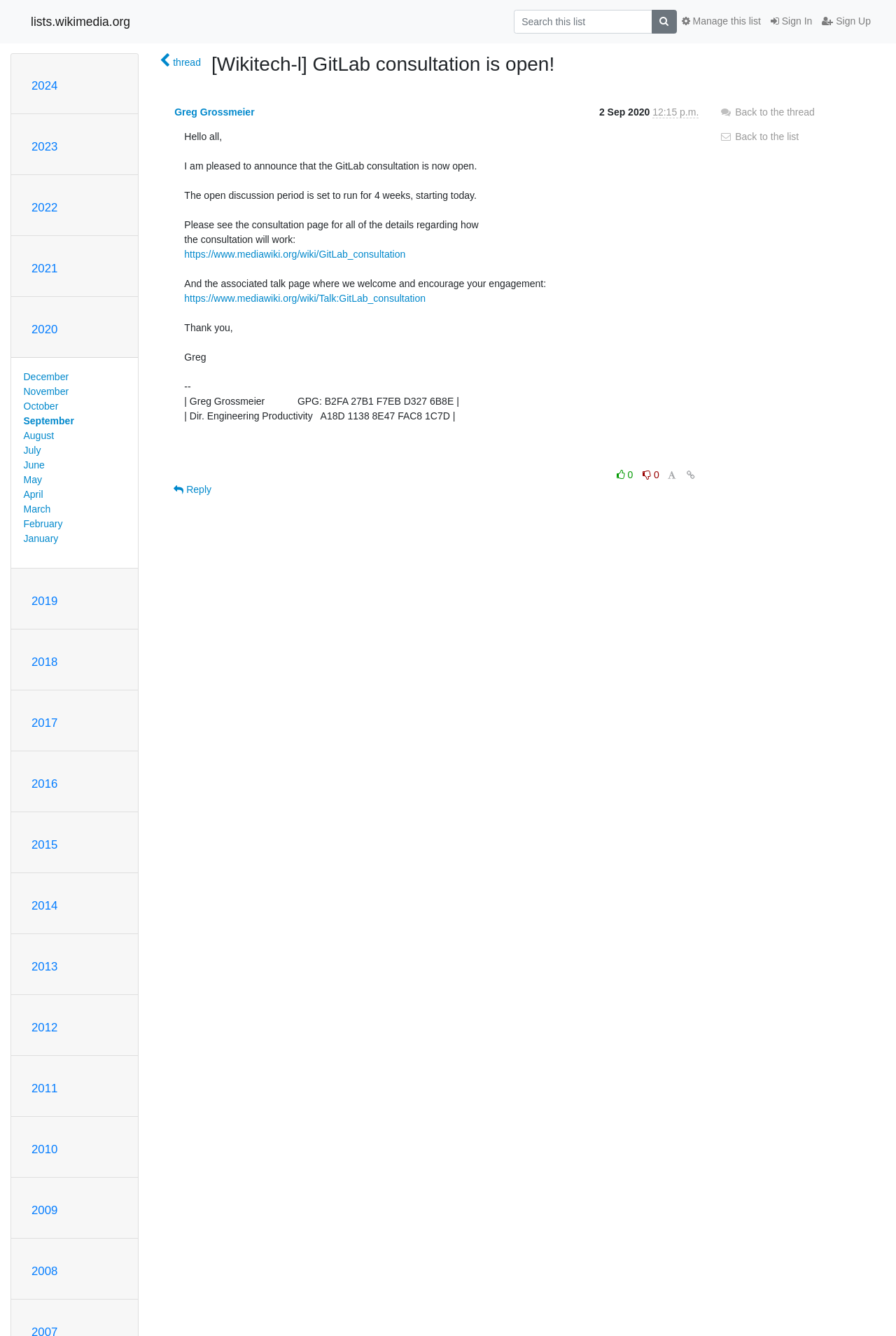Provide a single word or phrase answer to the question: 
How many years are listed on the webpage?

15